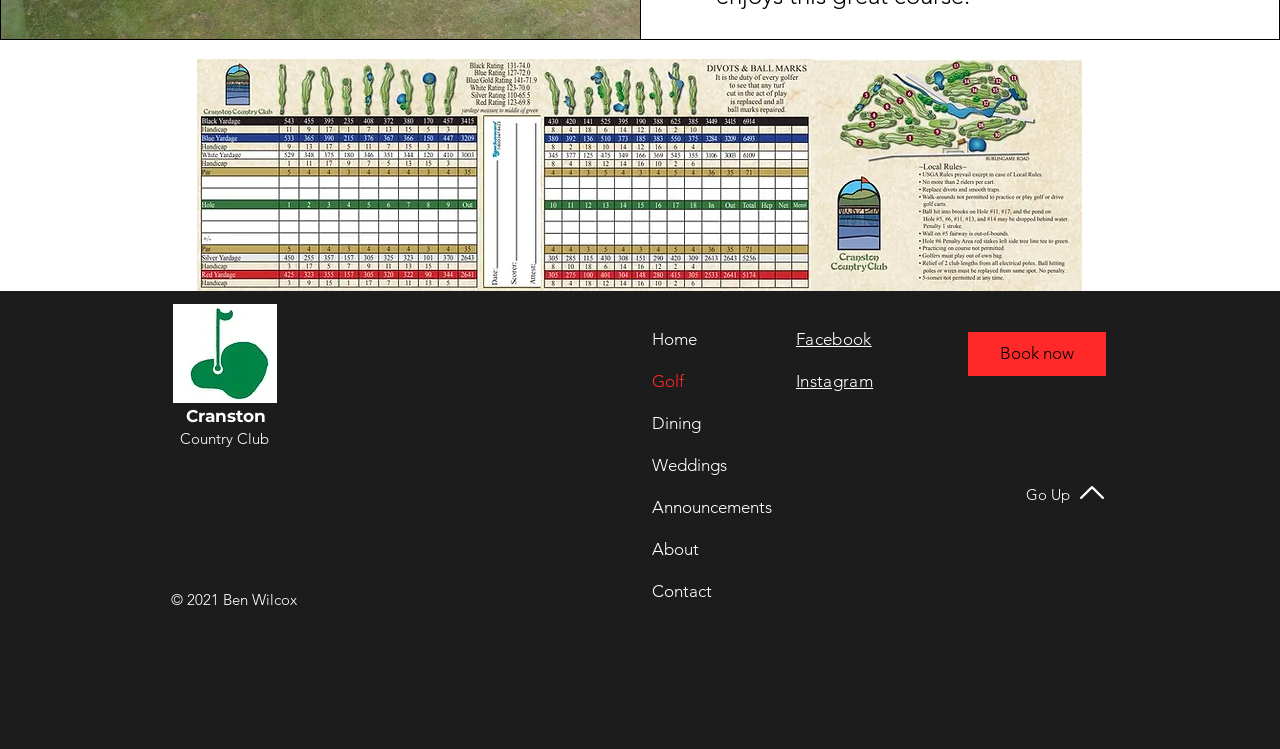What is the purpose of the 'Book now' link?
Please provide an in-depth and detailed response to the question.

Based on the context and the text of the link, I inferred that the 'Book now' link is likely used to book a reservation, possibly for a golf tee time or a dining event.